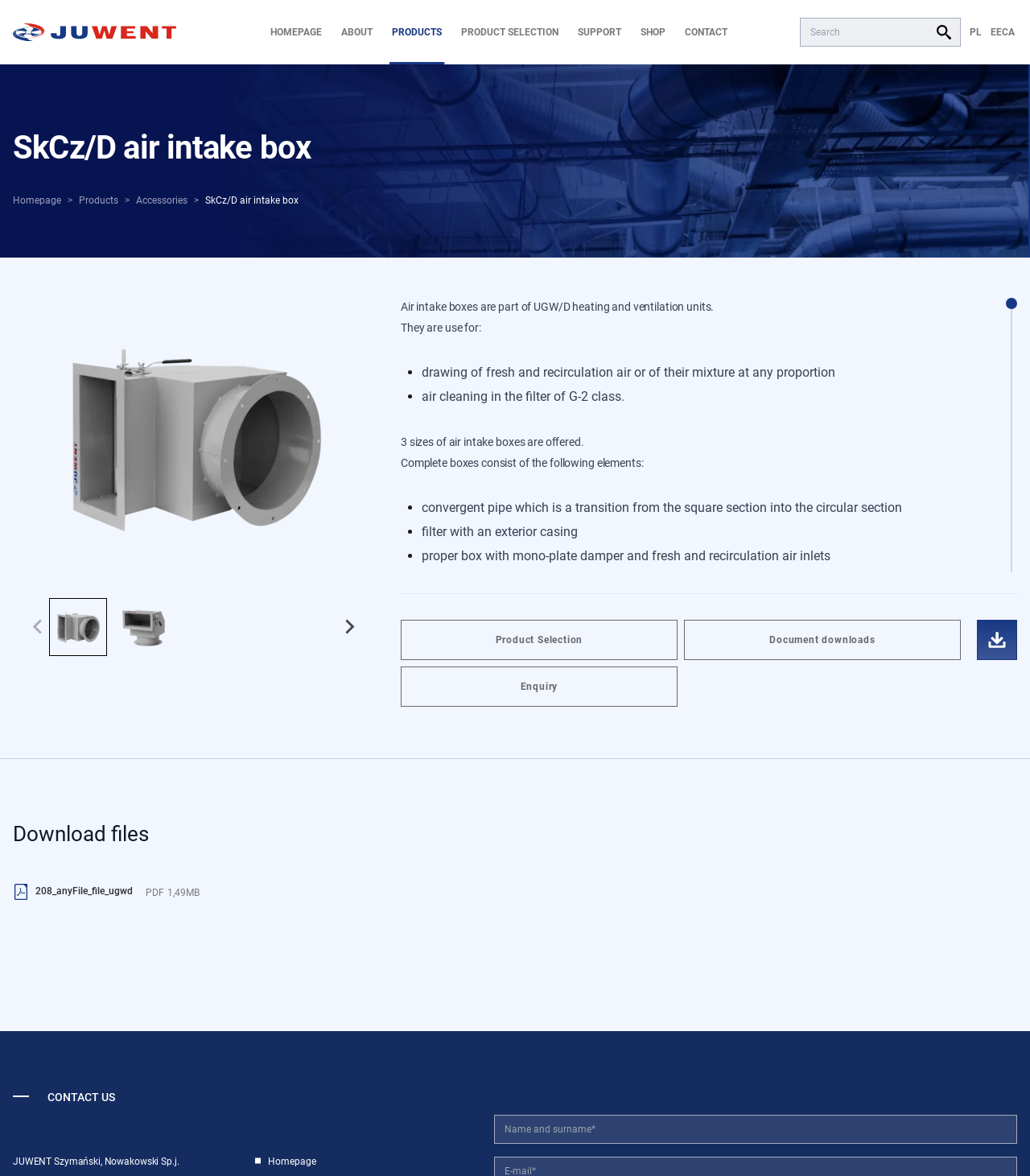Extract the bounding box coordinates of the UI element described by: "Support". The coordinates should include four float numbers ranging from 0 to 1, e.g., [left, top, right, bottom].

[0.552, 0.0, 0.612, 0.055]